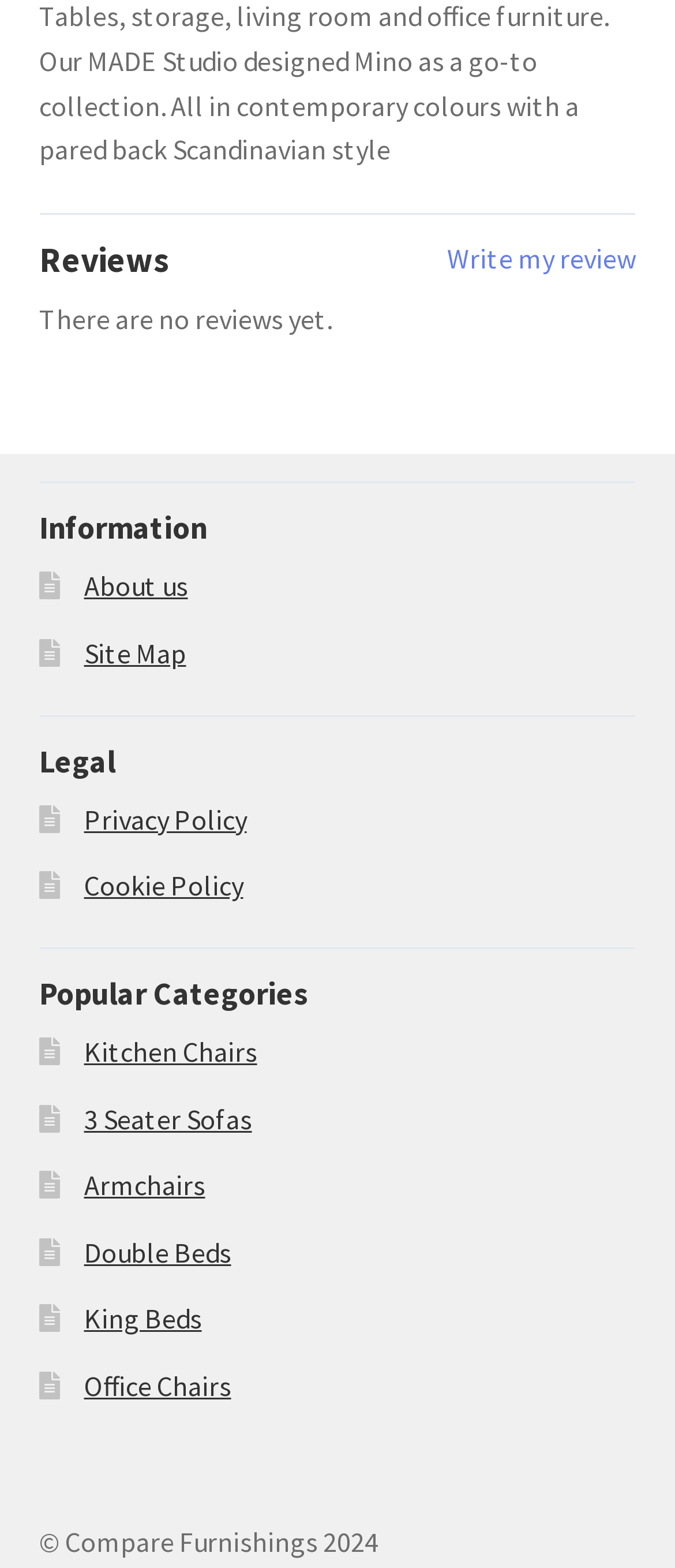Provide the bounding box coordinates of the HTML element this sentence describes: "Cookie Policy". The bounding box coordinates consist of four float numbers between 0 and 1, i.e., [left, top, right, bottom].

[0.124, 0.554, 0.36, 0.576]